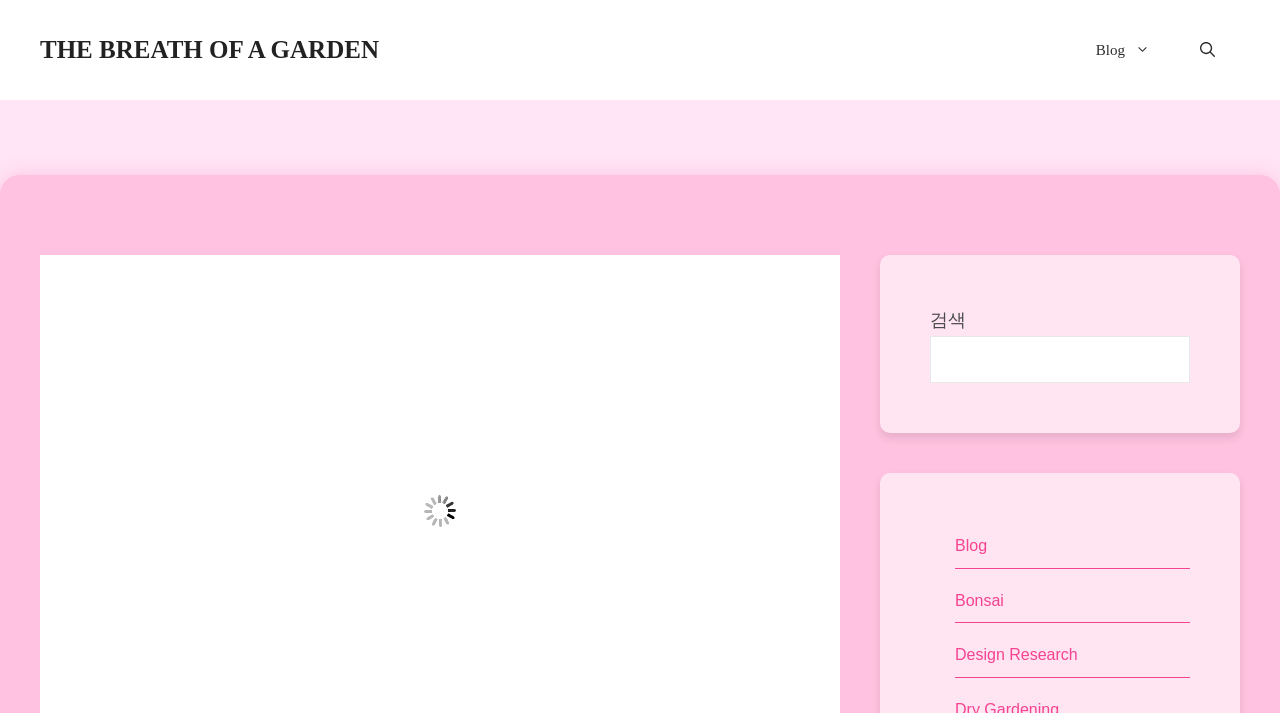Examine the image and give a thorough answer to the following question:
What are the categories listed below the search box?

I looked at the links below the search box and listed out the categories, which are 'Blog', 'Bonsai', and 'Design Research'.